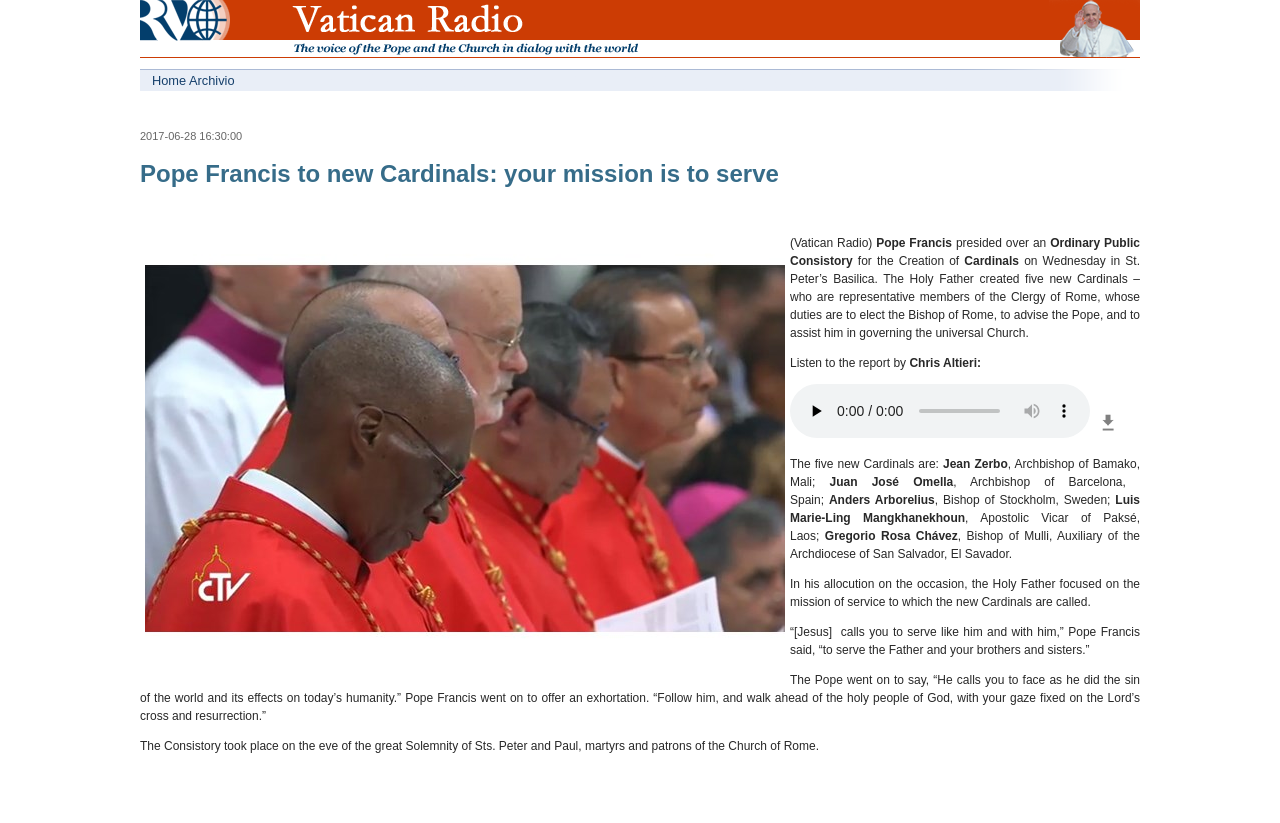Given the element description name="sopra", identify the bounding box coordinates for the UI element on the webpage screenshot. The format should be (top-left x, top-left y, bottom-right x, bottom-right y), with values between 0 and 1.

[0.168, 0.062, 0.508, 0.083]